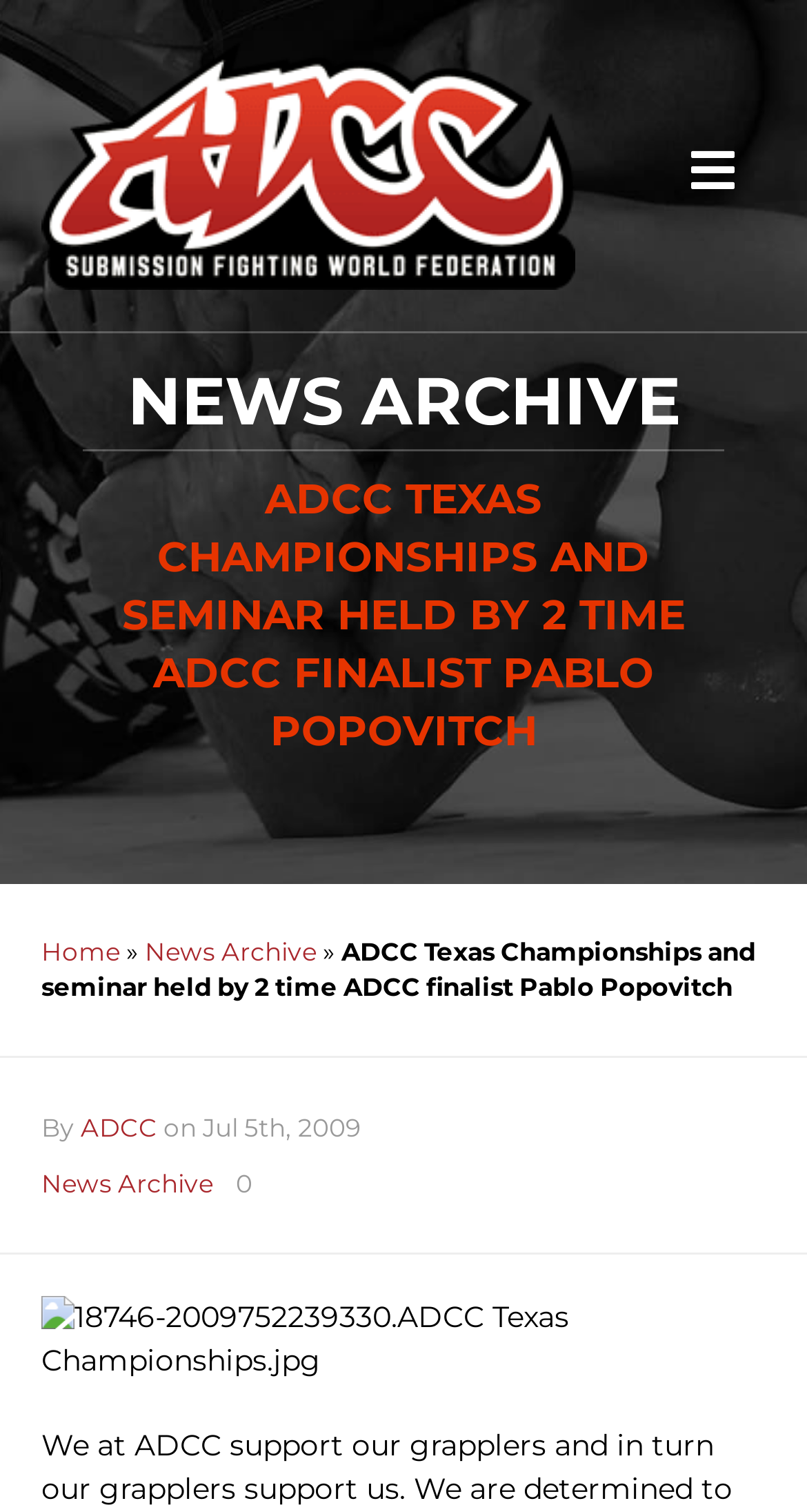Determine the bounding box coordinates for the UI element described. Format the coordinates as (top-left x, top-left y, bottom-right x, bottom-right y) and ensure all values are between 0 and 1. Element description: ADCC

[0.1, 0.736, 0.195, 0.756]